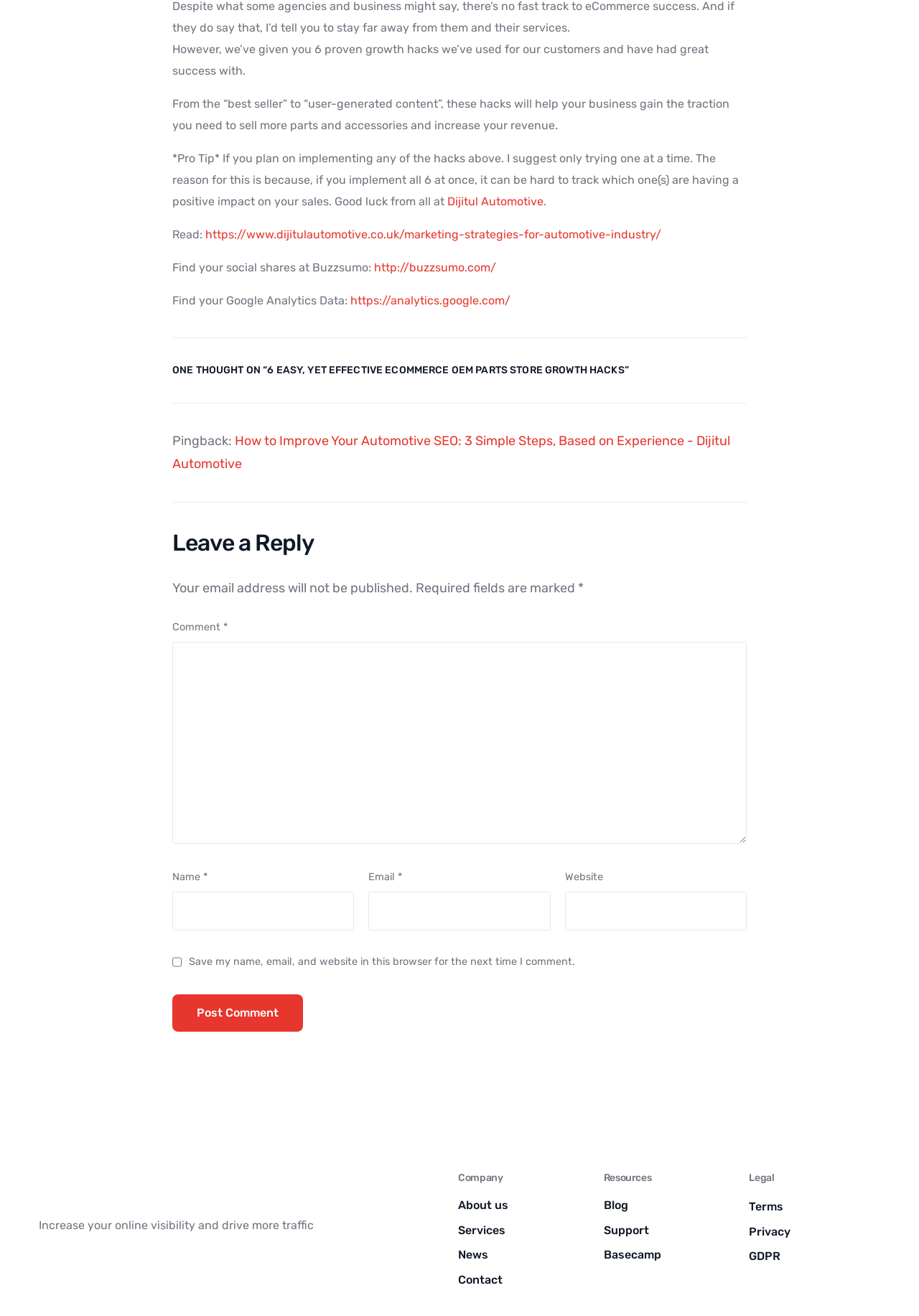Bounding box coordinates are to be given in the format (top-left x, top-left y, bottom-right x, bottom-right y). All values must be floating point numbers between 0 and 1. Provide the bounding box coordinate for the UI element described as: aria-label="Expand Toggle"

None